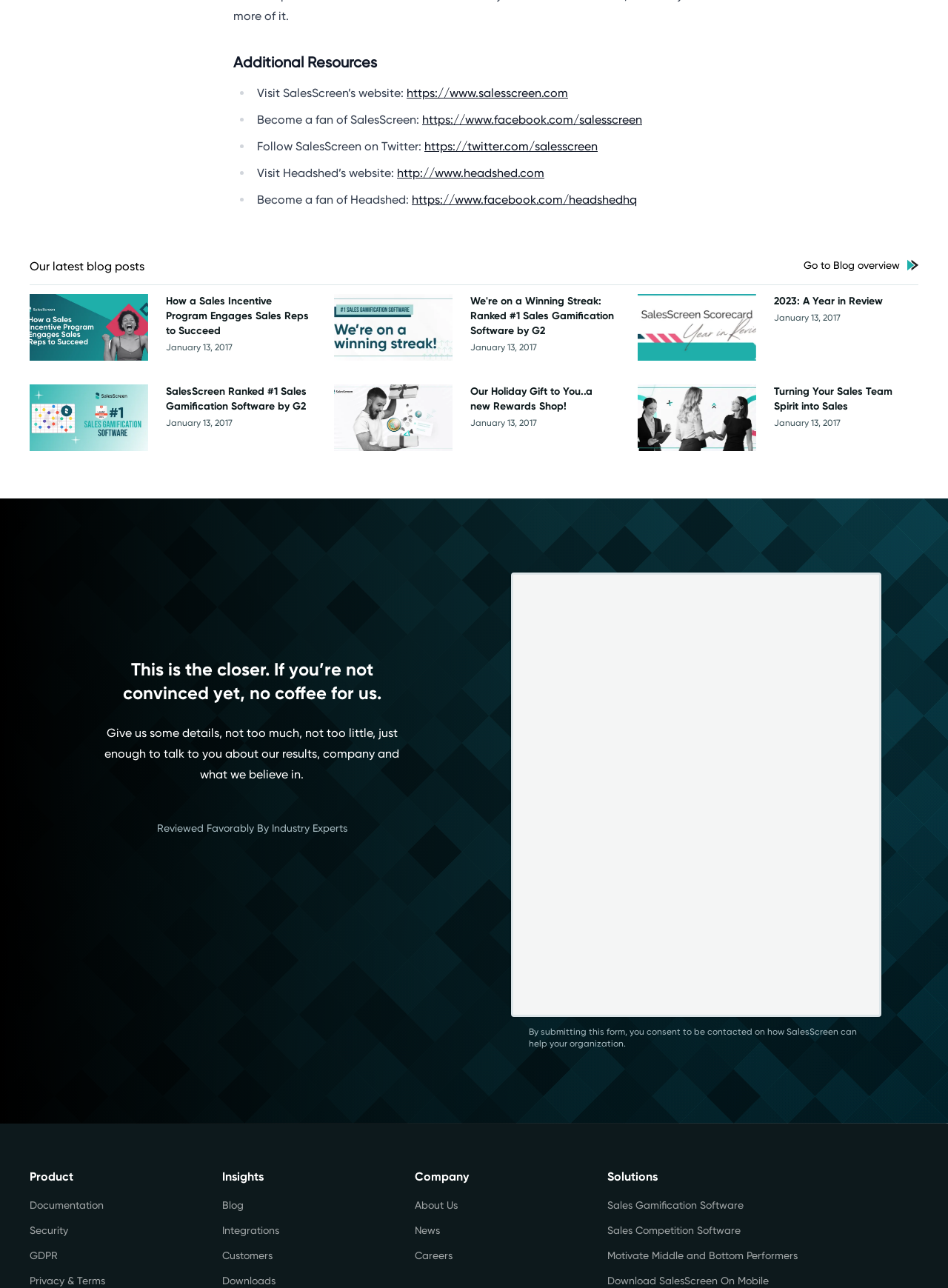Find the bounding box coordinates of the element to click in order to complete this instruction: "Visit SalesScreen’s website". The bounding box coordinates must be four float numbers between 0 and 1, denoted as [left, top, right, bottom].

[0.429, 0.067, 0.599, 0.078]